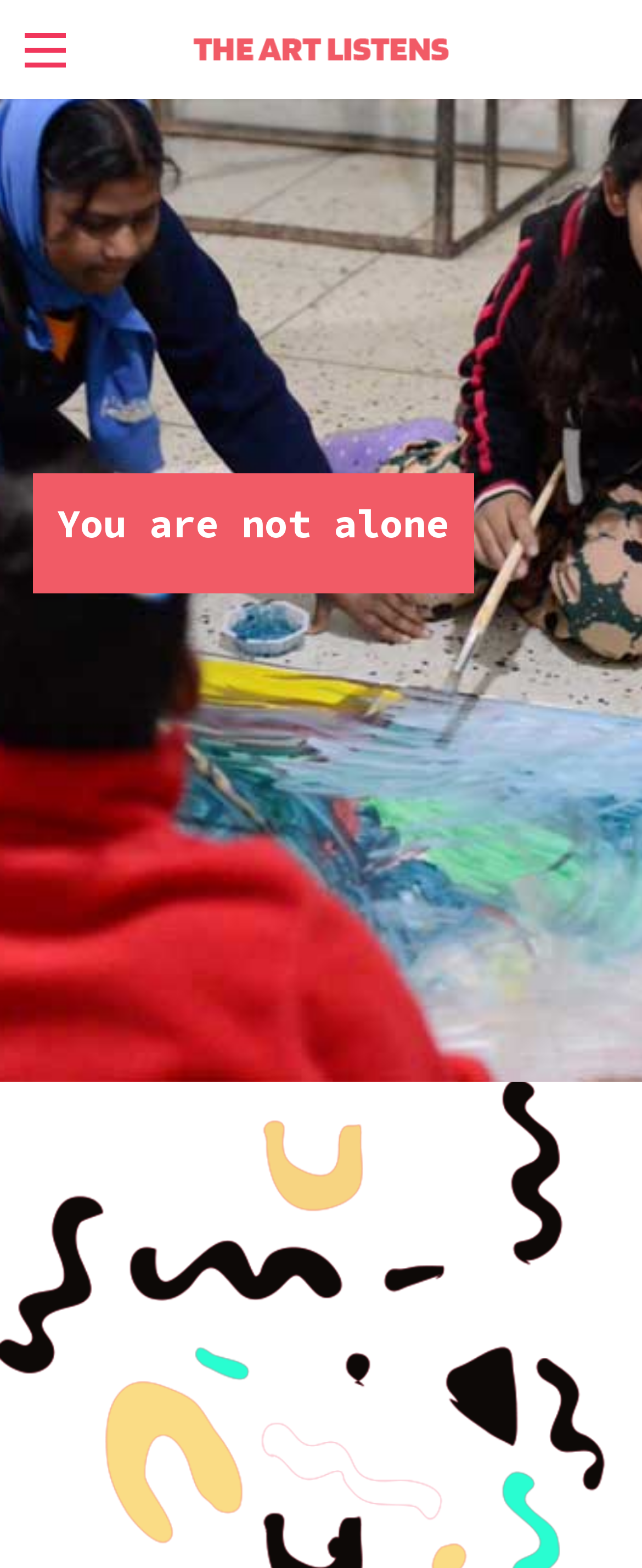Generate a thorough caption detailing the webpage content.

The webpage is titled "The Art Listens – Let's Talk". At the top, there is a prominent link with the same title, "The Art Listens", which is repeated four times. This link is accompanied by four identical images, two on either side, all displaying the same logo "The Art Listens". 

Below the title section, there is a heading that reads "You are not alone", which is positioned roughly in the middle of the page. 

At the bottom right corner of the page, there is a link with an icon, represented by the Unicode character "\ue845".